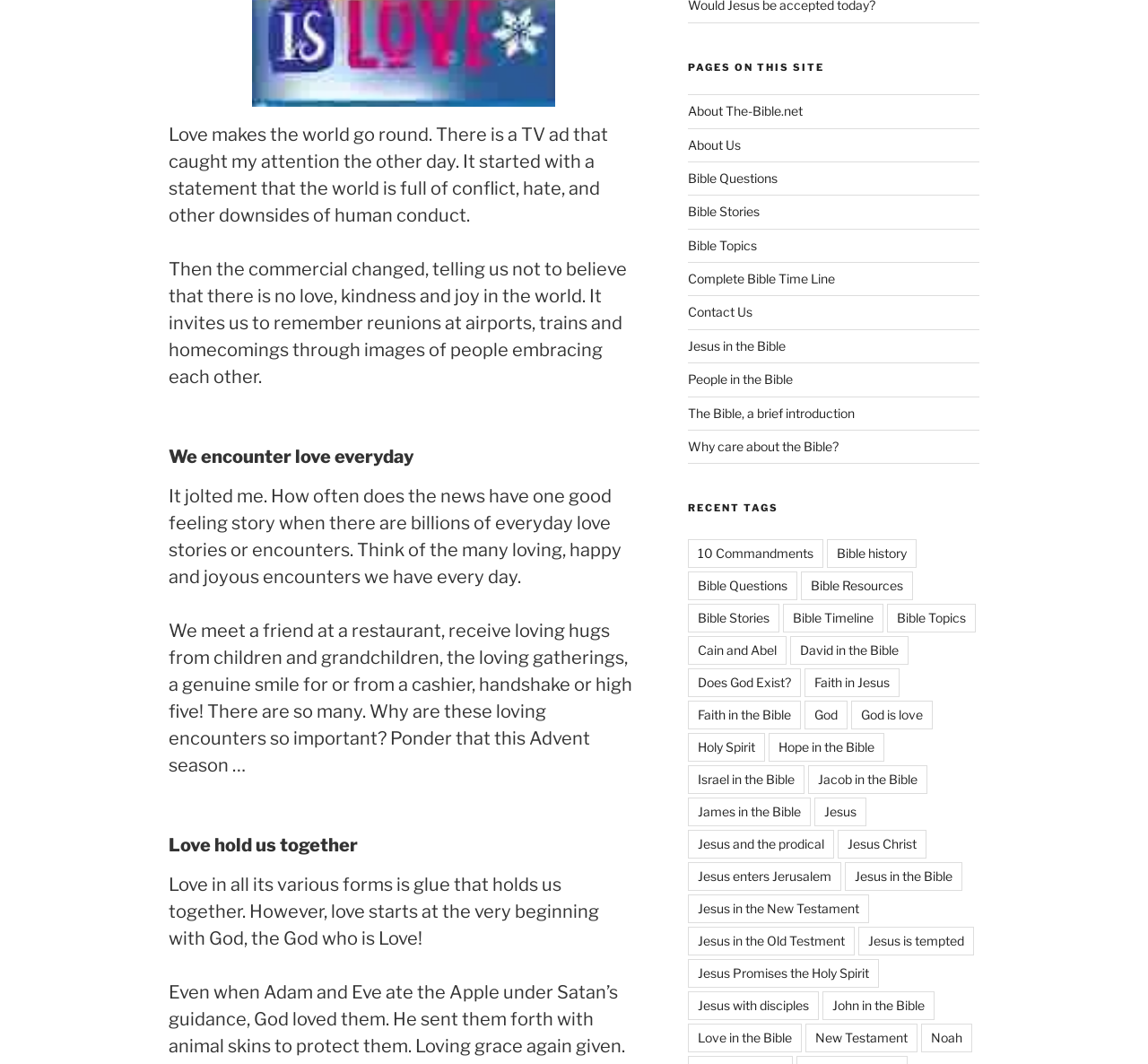Locate the bounding box of the UI element defined by this description: "God". The coordinates should be given as four float numbers between 0 and 1, formatted as [left, top, right, bottom].

[0.7, 0.658, 0.738, 0.685]